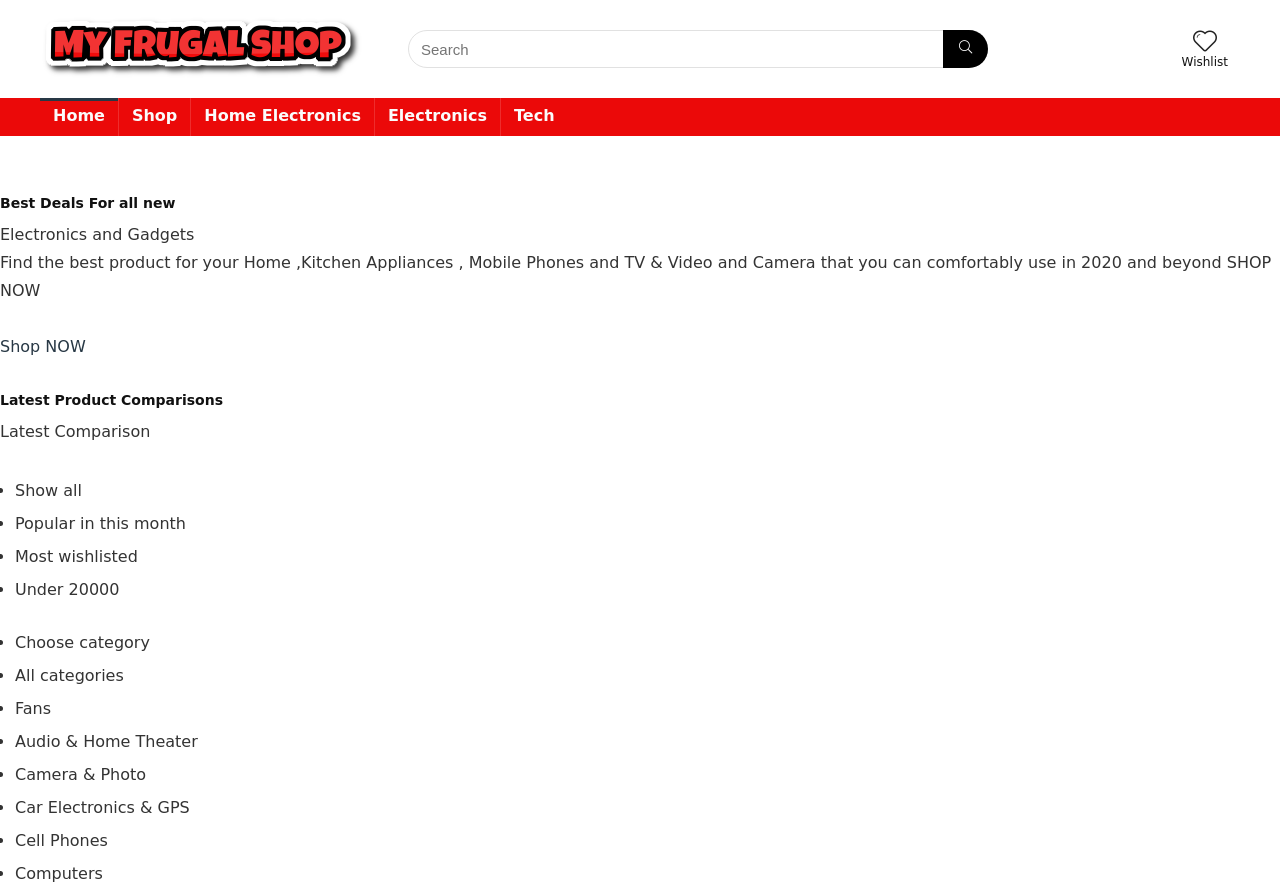Locate the bounding box coordinates of the region to be clicked to comply with the following instruction: "Search for products". The coordinates must be four float numbers between 0 and 1, in the form [left, top, right, bottom].

[0.319, 0.034, 0.772, 0.076]